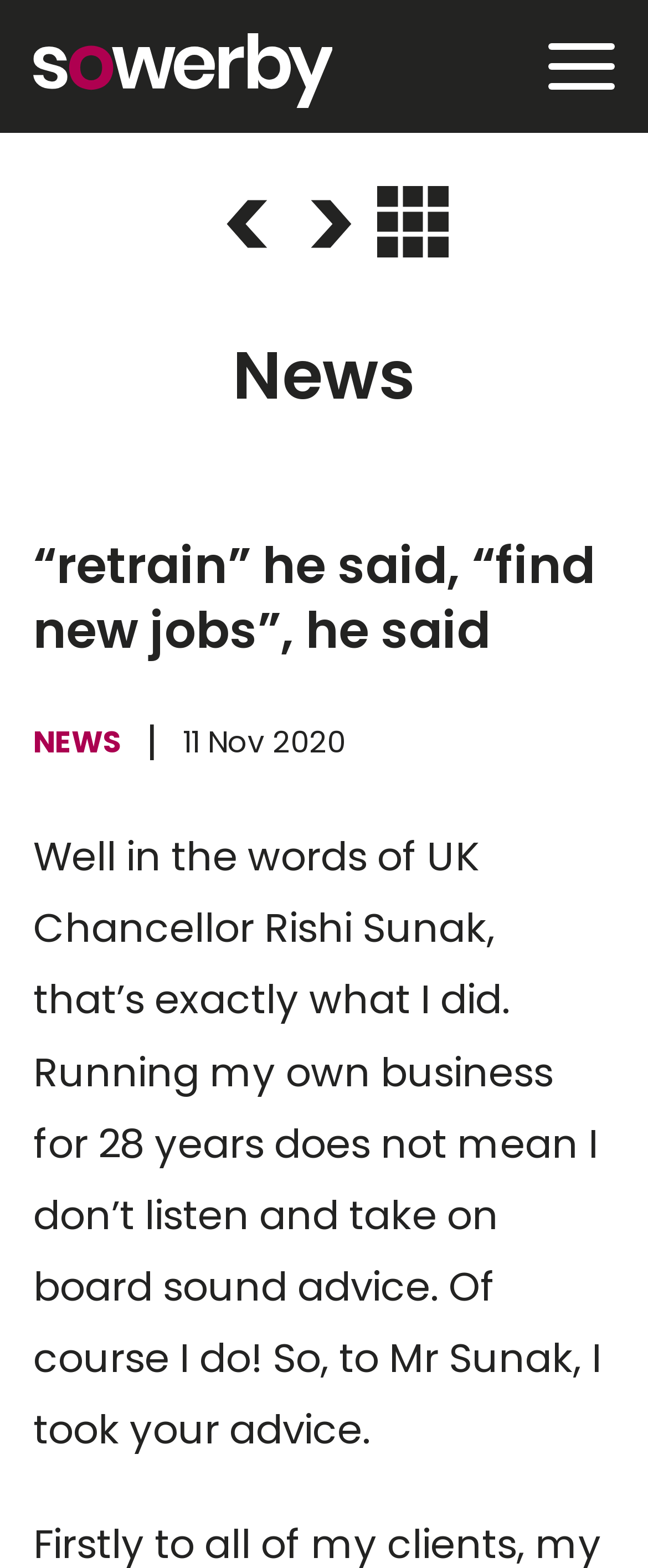Generate a thorough explanation of the webpage's elements.

The webpage appears to be a blog post from the Sowerby Group. At the top, there is a navigation menu with six links: "about us", "portfolio", "services", "our approach", and "contact us", all aligned horizontally and spanning almost the entire width of the page. 

Below the navigation menu, there is a section with the title "News" and two links, "Previous Blog Item ‹" and "Next Blog Item ›", which are positioned side by side. To the right of these links, there is another link, "Blog Page 1". 

The main content of the blog post is headed by a title, "“retrain” he said, “find new jobs”, he said", which is followed by a subtitle "NEWS" and a timestamp "11 Nov 2020". The blog post itself is a short paragraph that discusses the author's response to UK Chancellor Rishi Sunak's advice, mentioning the author's experience of running their own business for 28 years.